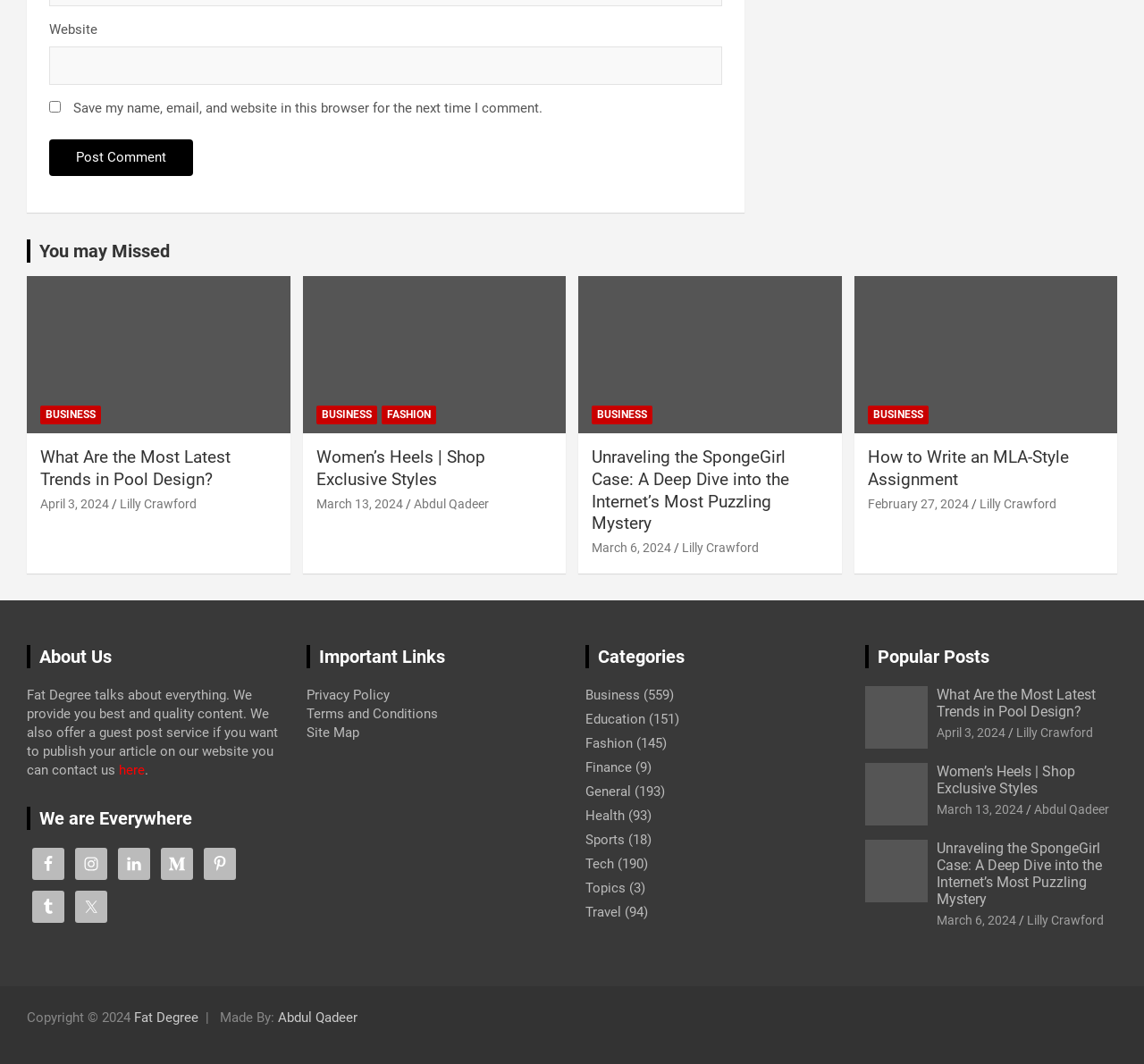Please determine the bounding box coordinates for the element with the description: "Twitter".

[0.066, 0.837, 0.094, 0.867]